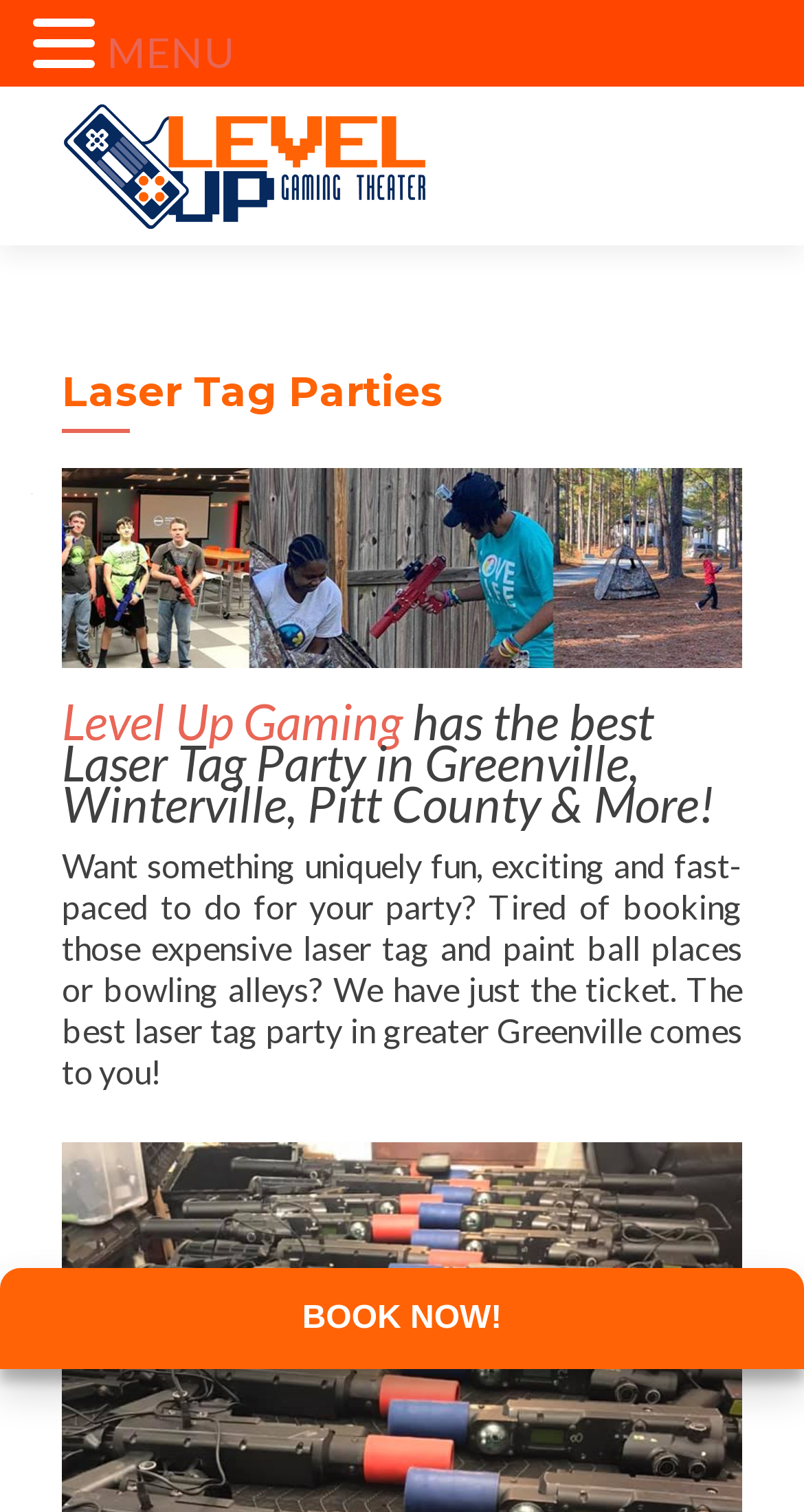With reference to the screenshot, provide a detailed response to the question below:
What type of party can be booked?

I inferred this by looking at the heading element 'Laser Tag Parties' and the surrounding text, which suggests that the company offers laser tag parties as a service.